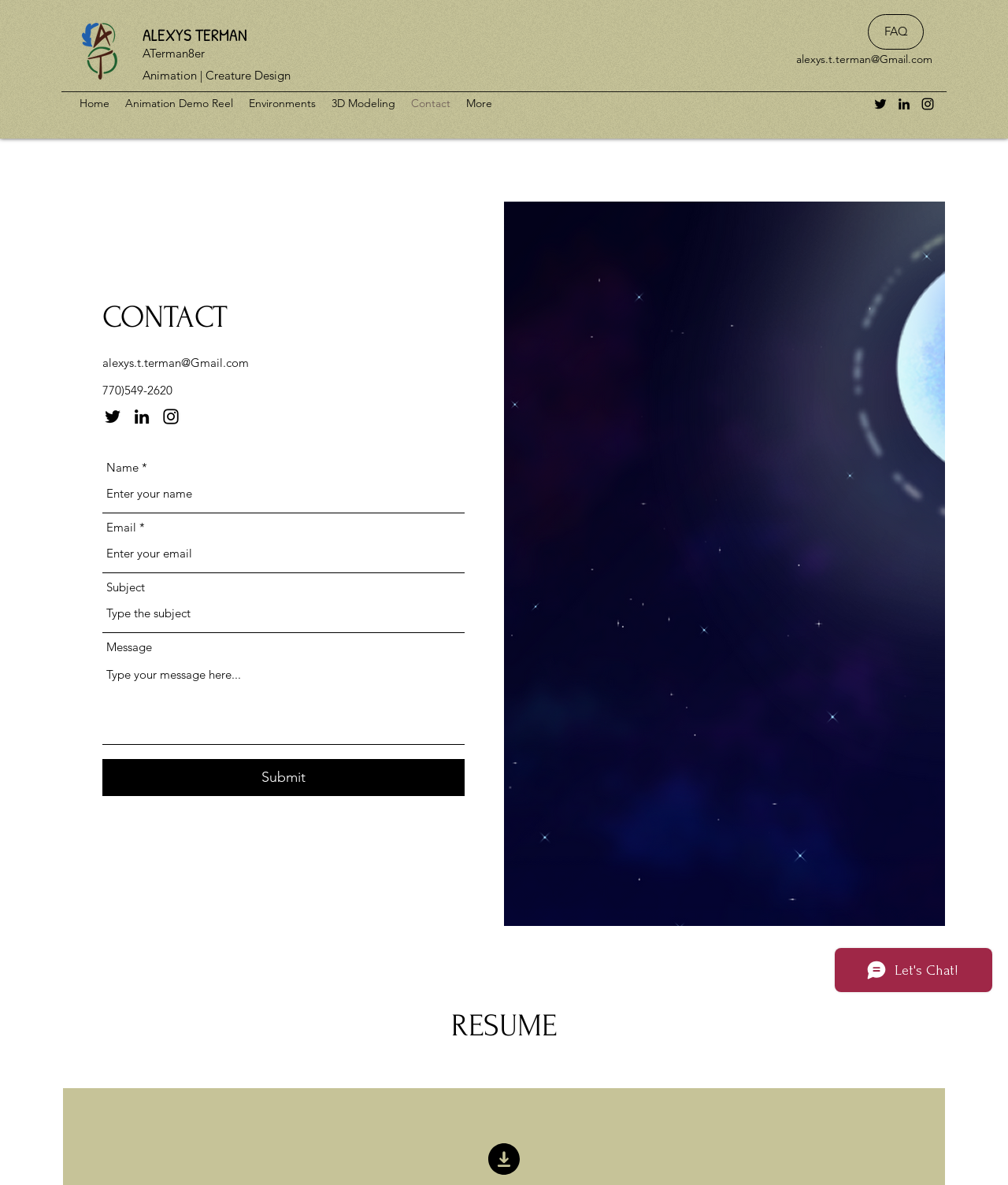Given the description title="Facebook", predict the bounding box coordinates of the UI element. Ensure the coordinates are in the format (top-left x, top-left y, bottom-right x, bottom-right y) and all values are between 0 and 1.

None